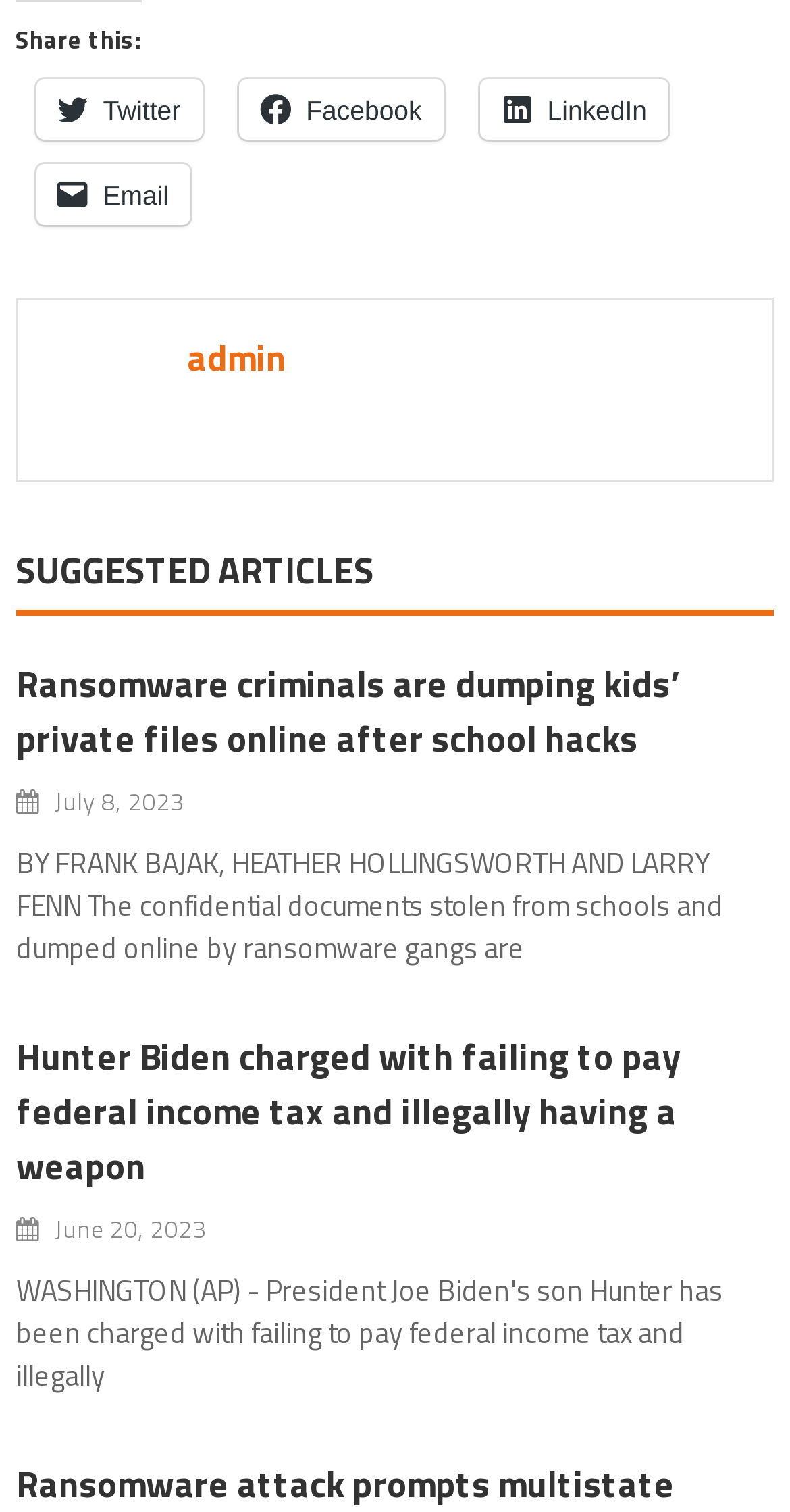What is the date of the first suggested article?
Based on the visual content, answer with a single word or a brief phrase.

July 8, 2023